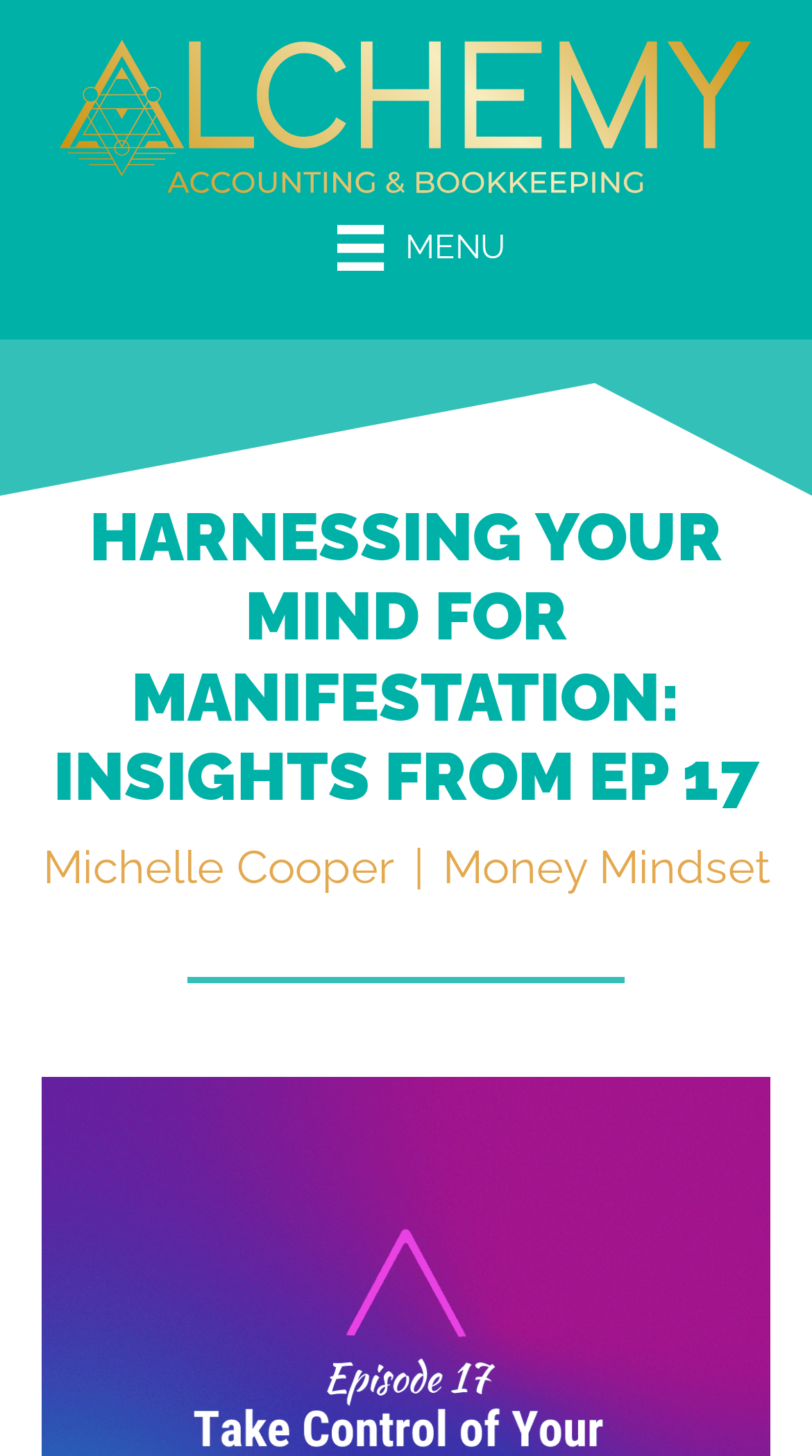Using a single word or phrase, answer the following question: 
Is there an image above the main content area?

Yes